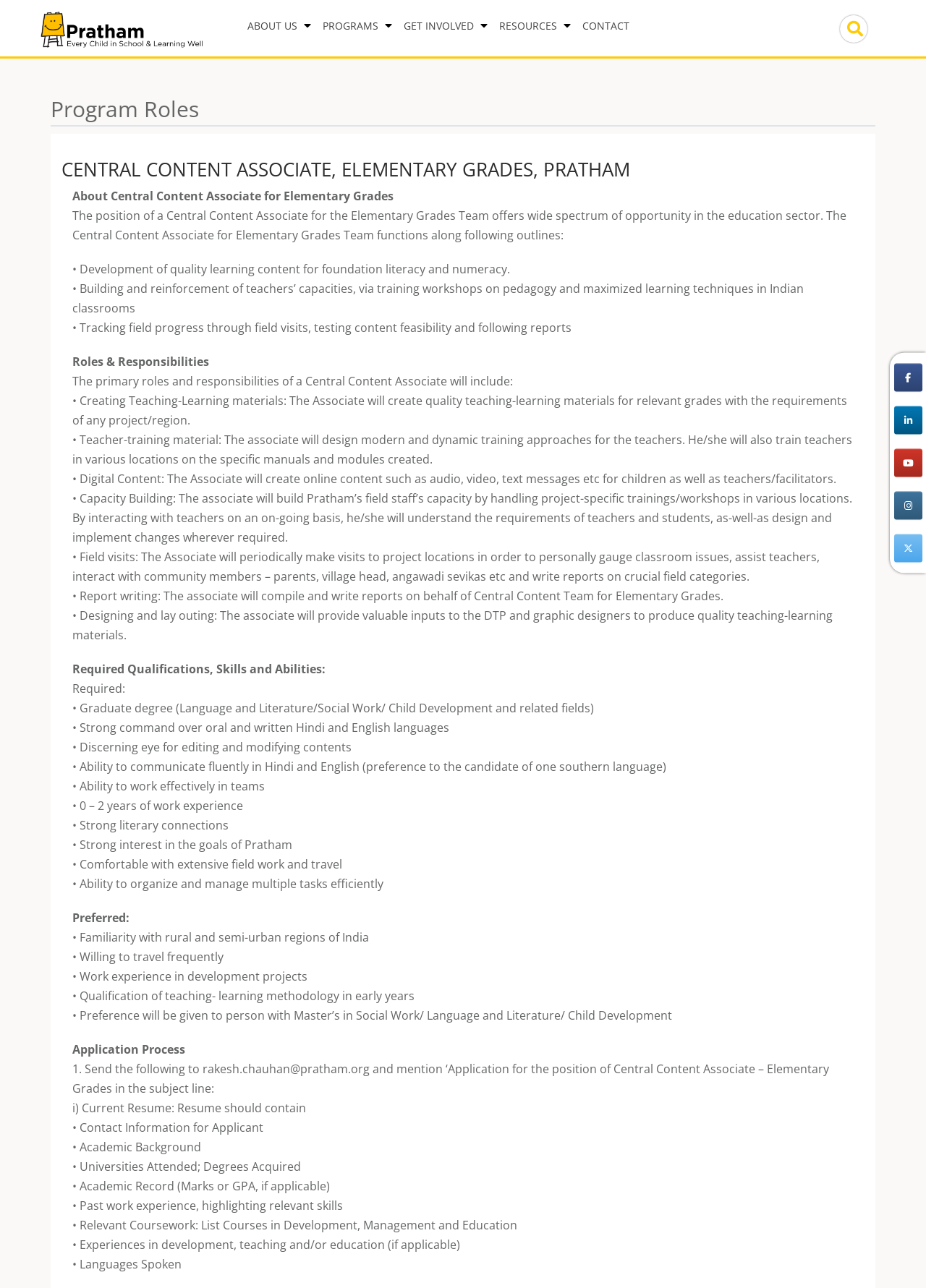Please examine the image and answer the question with a detailed explanation:
What is the role of a Central Content Associate?

The role of a Central Content Associate is to develop quality learning content for foundation literacy and numeracy, build and reinforce teachers' capacities, track field progress, and create online content, among other responsibilities, as mentioned in the webpage.